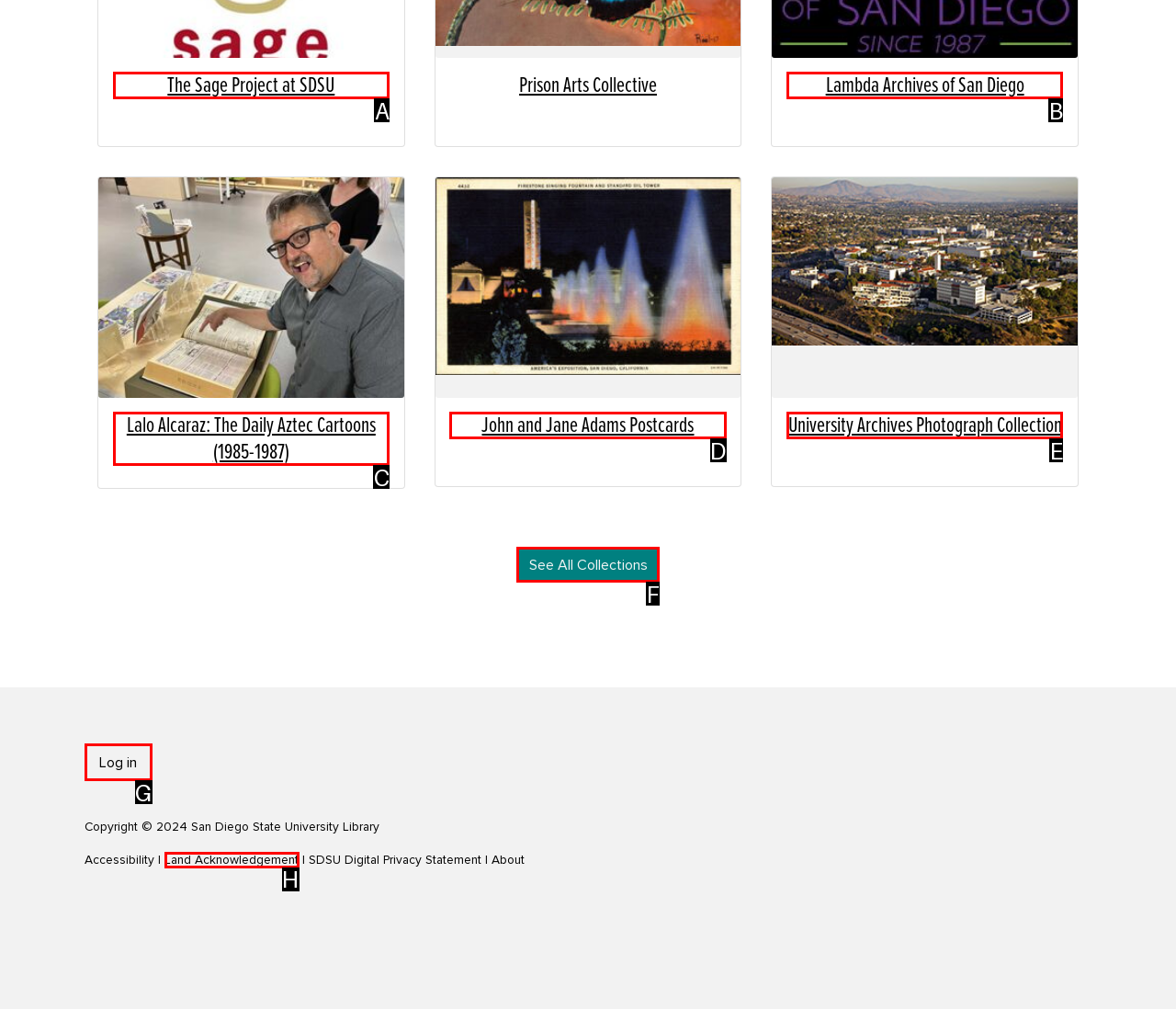For the given instruction: Log in to the system, determine which boxed UI element should be clicked. Answer with the letter of the corresponding option directly.

G